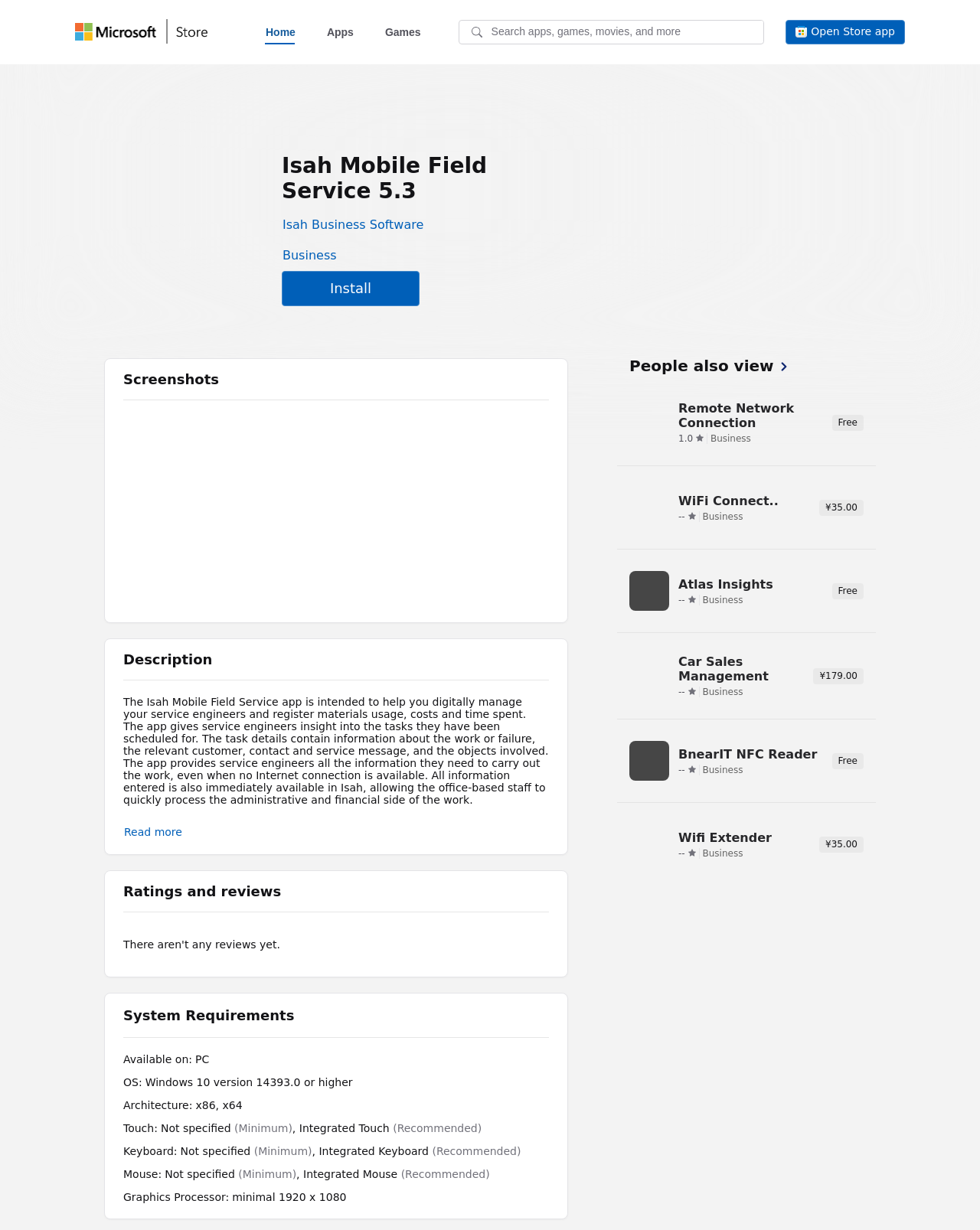Find the bounding box coordinates of the element's region that should be clicked in order to follow the given instruction: "Search for something". The coordinates should consist of four float numbers between 0 and 1, i.e., [left, top, right, bottom].

[0.468, 0.016, 0.78, 0.036]